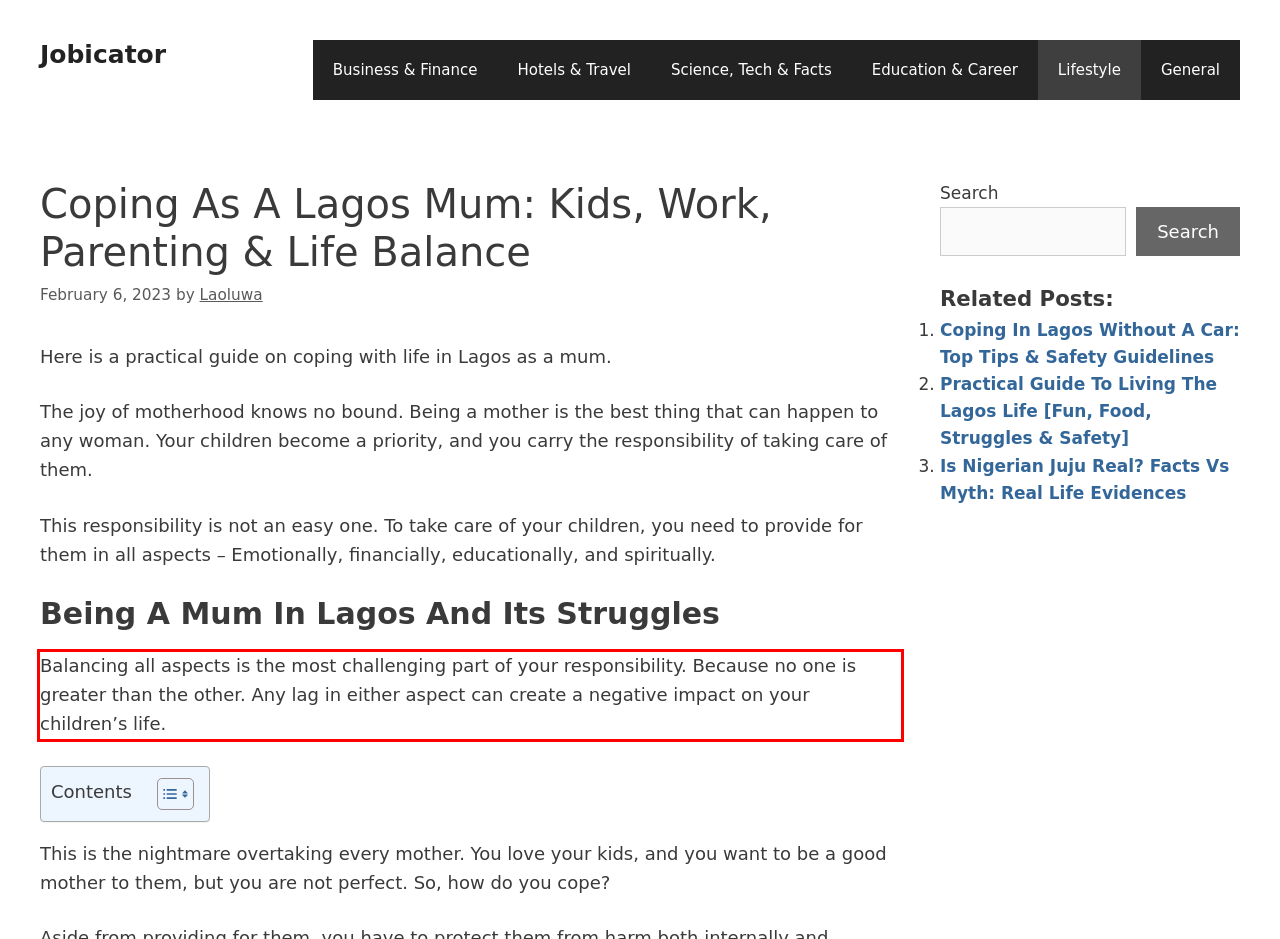There is a UI element on the webpage screenshot marked by a red bounding box. Extract and generate the text content from within this red box.

Balancing all aspects is the most challenging part of your responsibility. Because no one is greater than the other. Any lag in either aspect can create a negative impact on your children’s life.